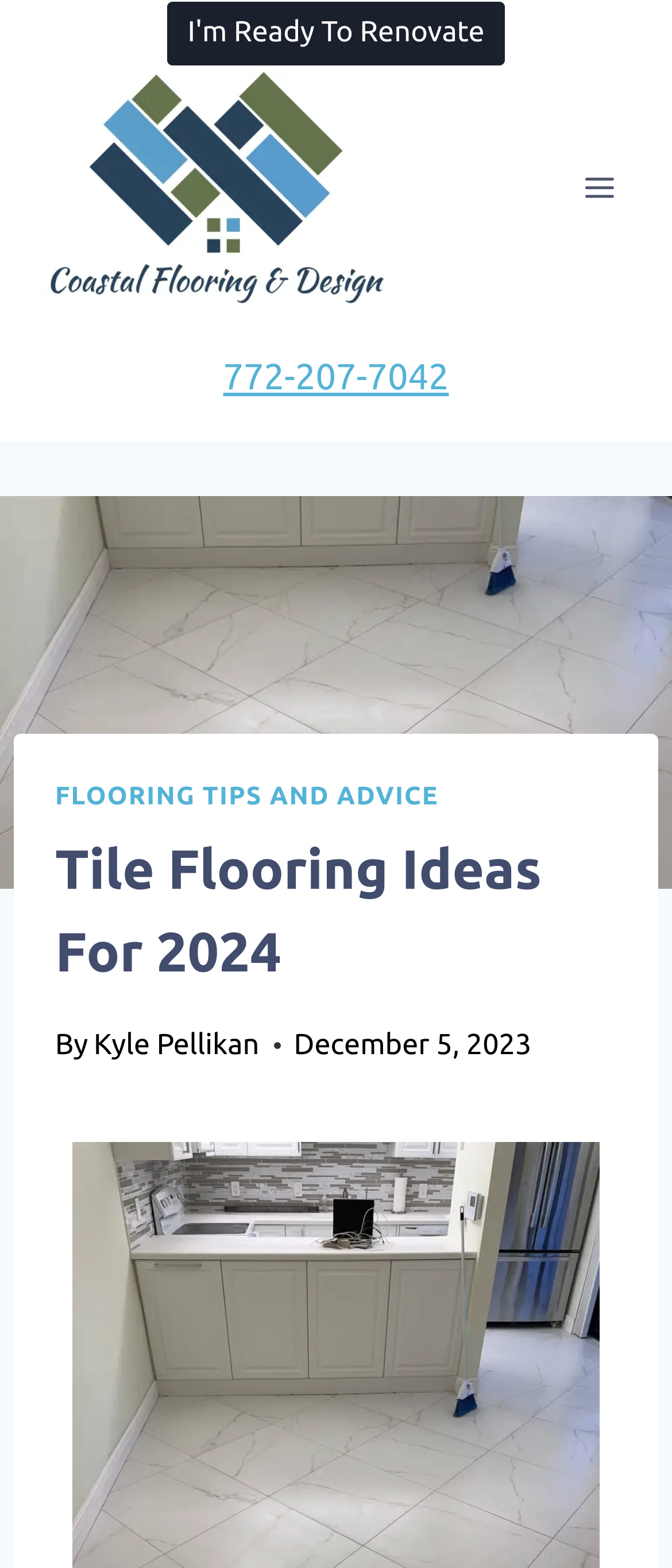What is the name of the company?
Provide a one-word or short-phrase answer based on the image.

Coastal Flooring and Design Center